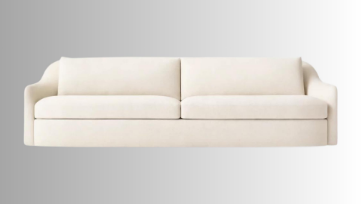How many cushions does the sofa have? Observe the screenshot and provide a one-word or short phrase answer.

Two